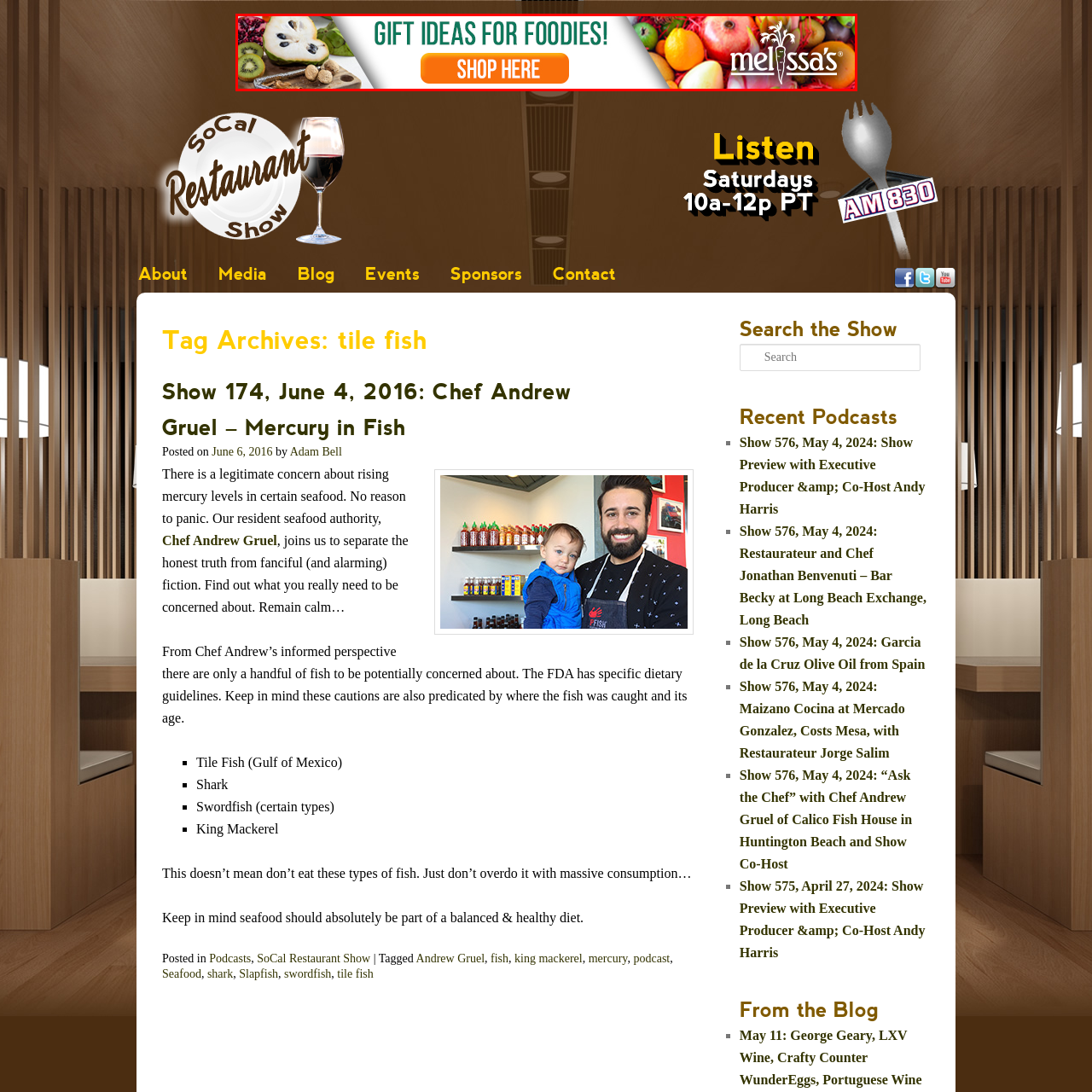Provide an in-depth description of the scene highlighted by the red boundary in the image.

This vibrant image promotes gift baskets from Melissa's Produce, showcasing a delightful assortment of fresh, colorful fruits and gourmet treats. The enticing text highlights "Gift Ideas for Foodies!" inviting viewers to explore thoughtful gifting options perfect for culinary enthusiasts. The bold "SHOP HERE" button encourages immediate action, making it easy to purchase these gourmet gifts. Positioned between a lush array of fresh produce, the promotion seamlessly blends eye-catching visuals with practical shopping solutions, appealing to anyone looking to add a touch of flavor to their gift-giving.